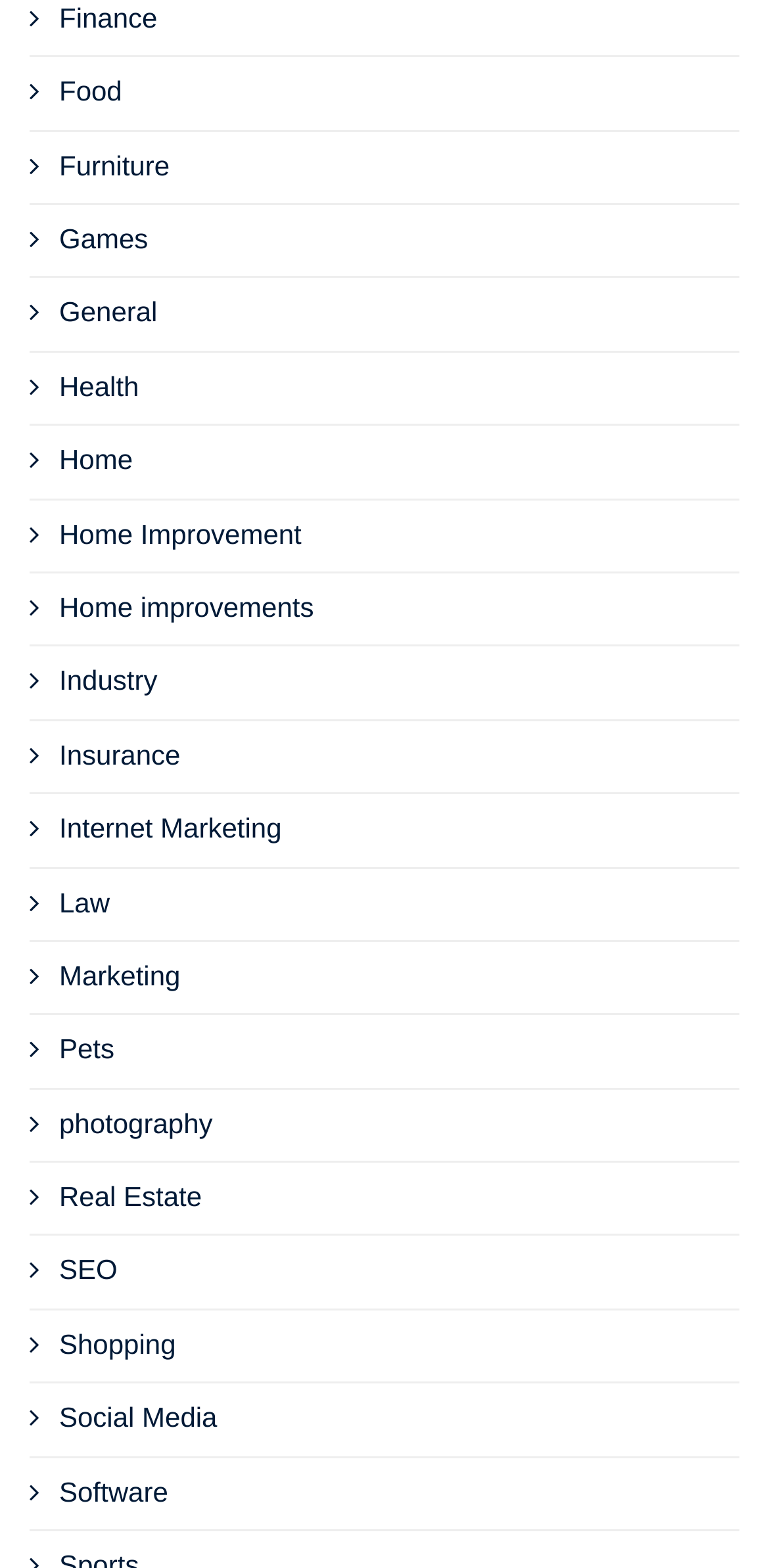Locate the bounding box of the UI element described in the following text: "Food".

[0.077, 0.048, 0.159, 0.068]